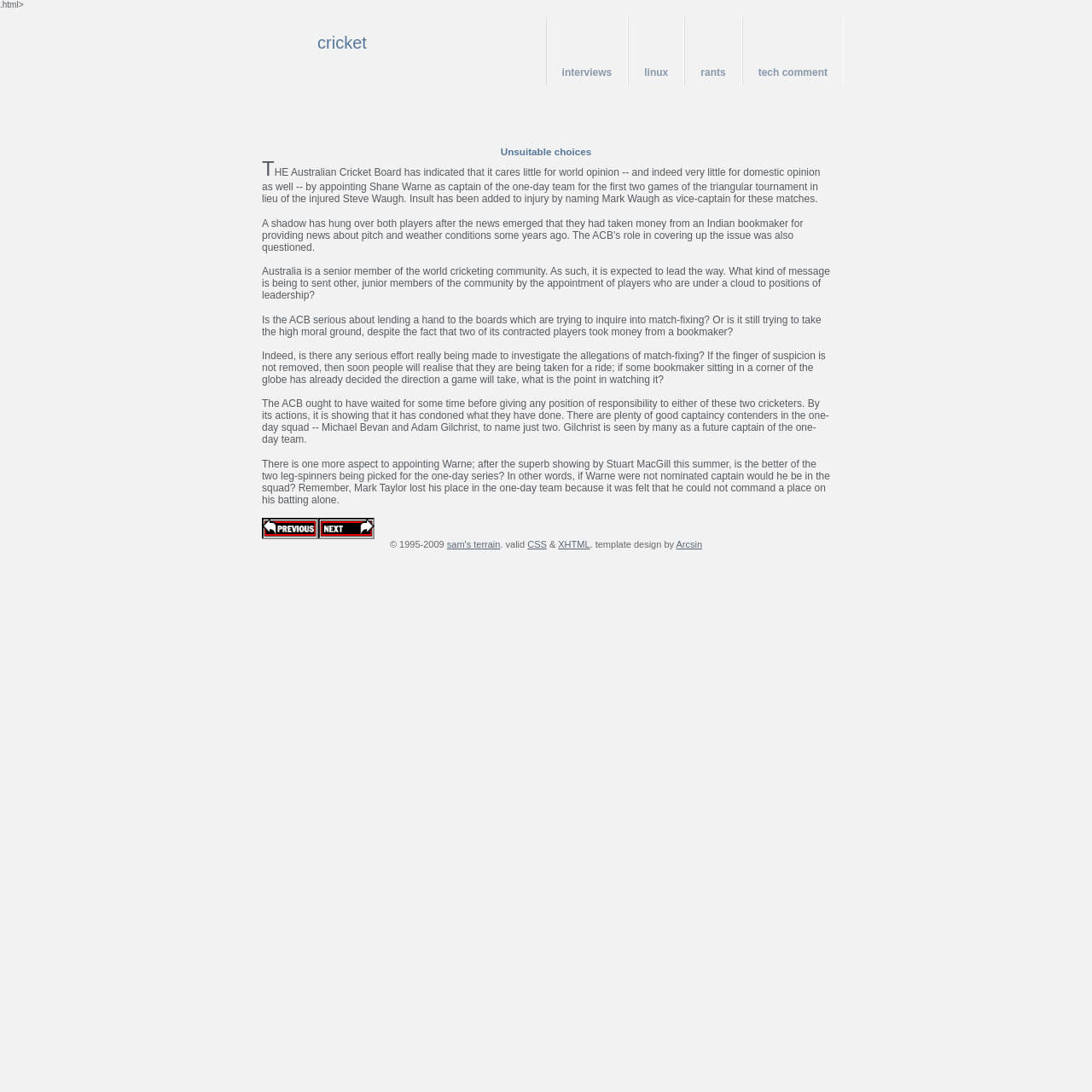Can you pinpoint the bounding box coordinates for the clickable element required for this instruction: "go to sam's terrain"? The coordinates should be four float numbers between 0 and 1, i.e., [left, top, right, bottom].

[0.409, 0.494, 0.458, 0.503]